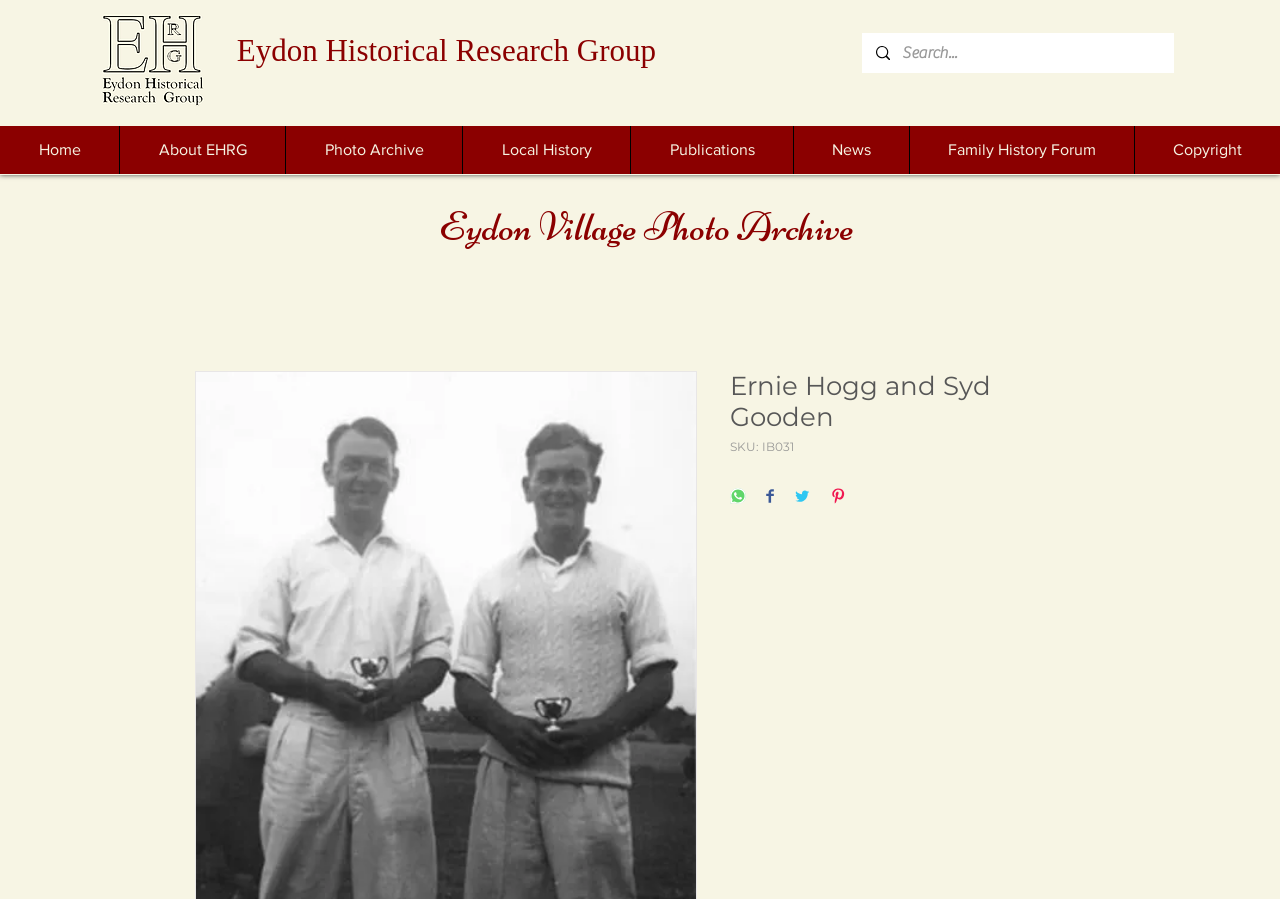Please identify the bounding box coordinates of the area that needs to be clicked to fulfill the following instruction: "Go to Home page."

[0.0, 0.14, 0.093, 0.194]